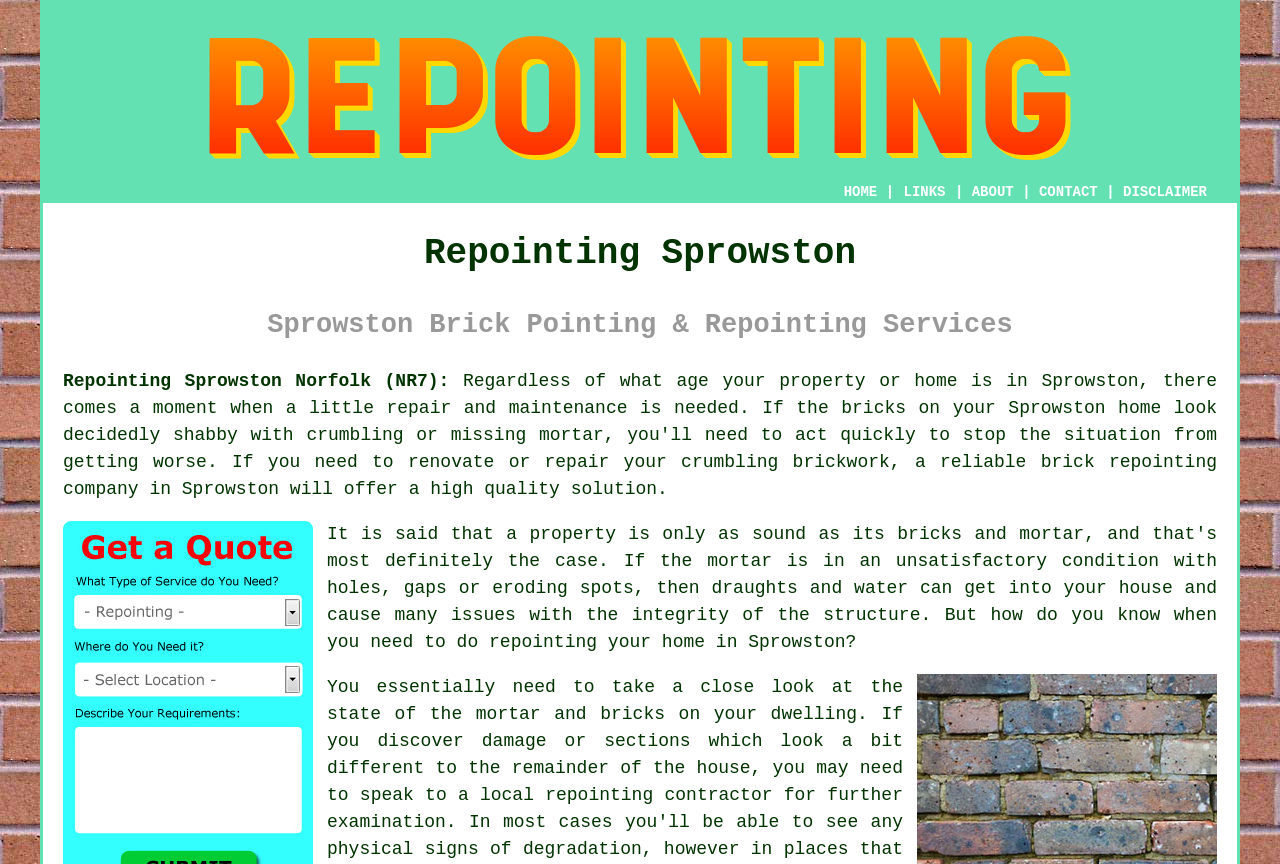Highlight the bounding box coordinates of the element you need to click to perform the following instruction: "click the LINKS button."

[0.705, 0.212, 0.739, 0.233]